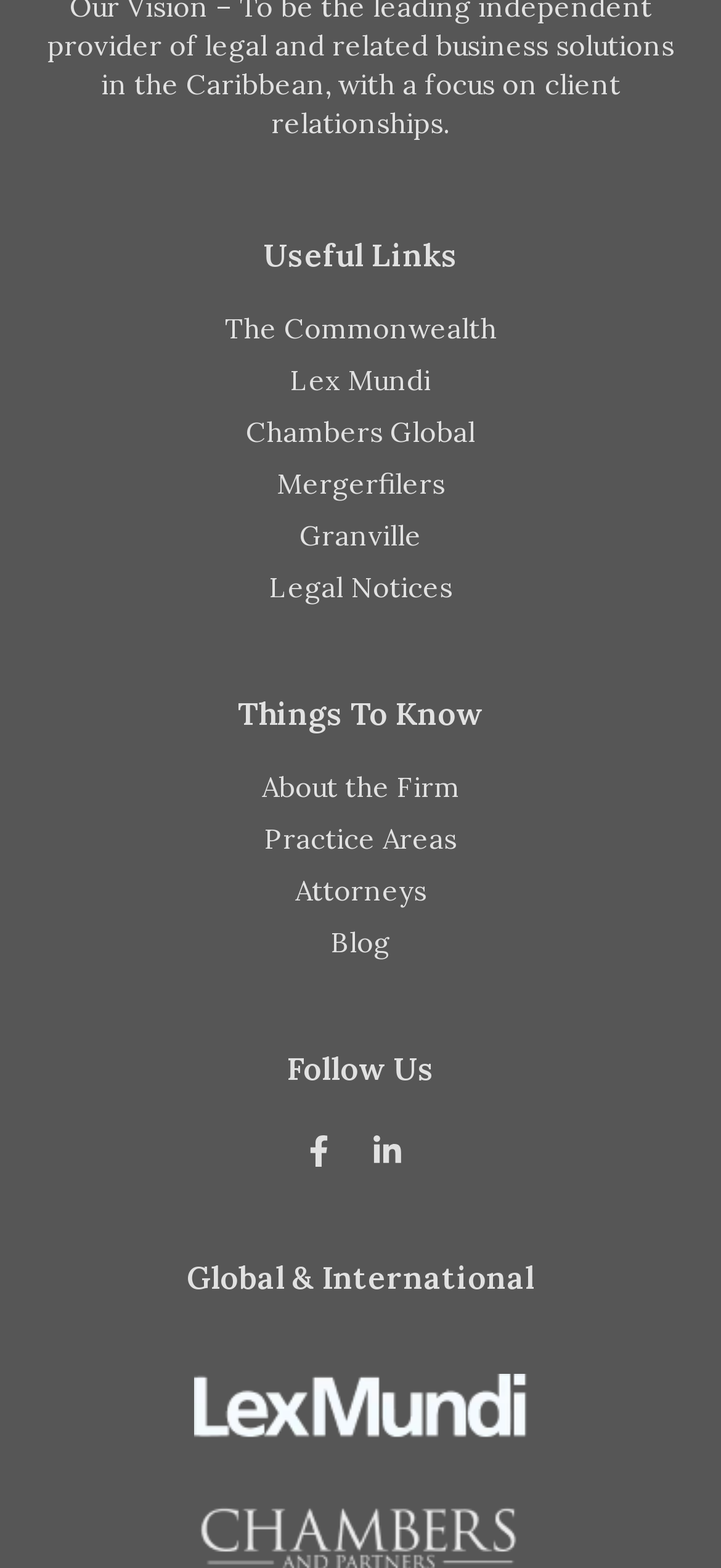Show the bounding box coordinates for the element that needs to be clicked to execute the following instruction: "View Global & International page". Provide the coordinates in the form of four float numbers between 0 and 1, i.e., [left, top, right, bottom].

[0.259, 0.801, 0.741, 0.827]